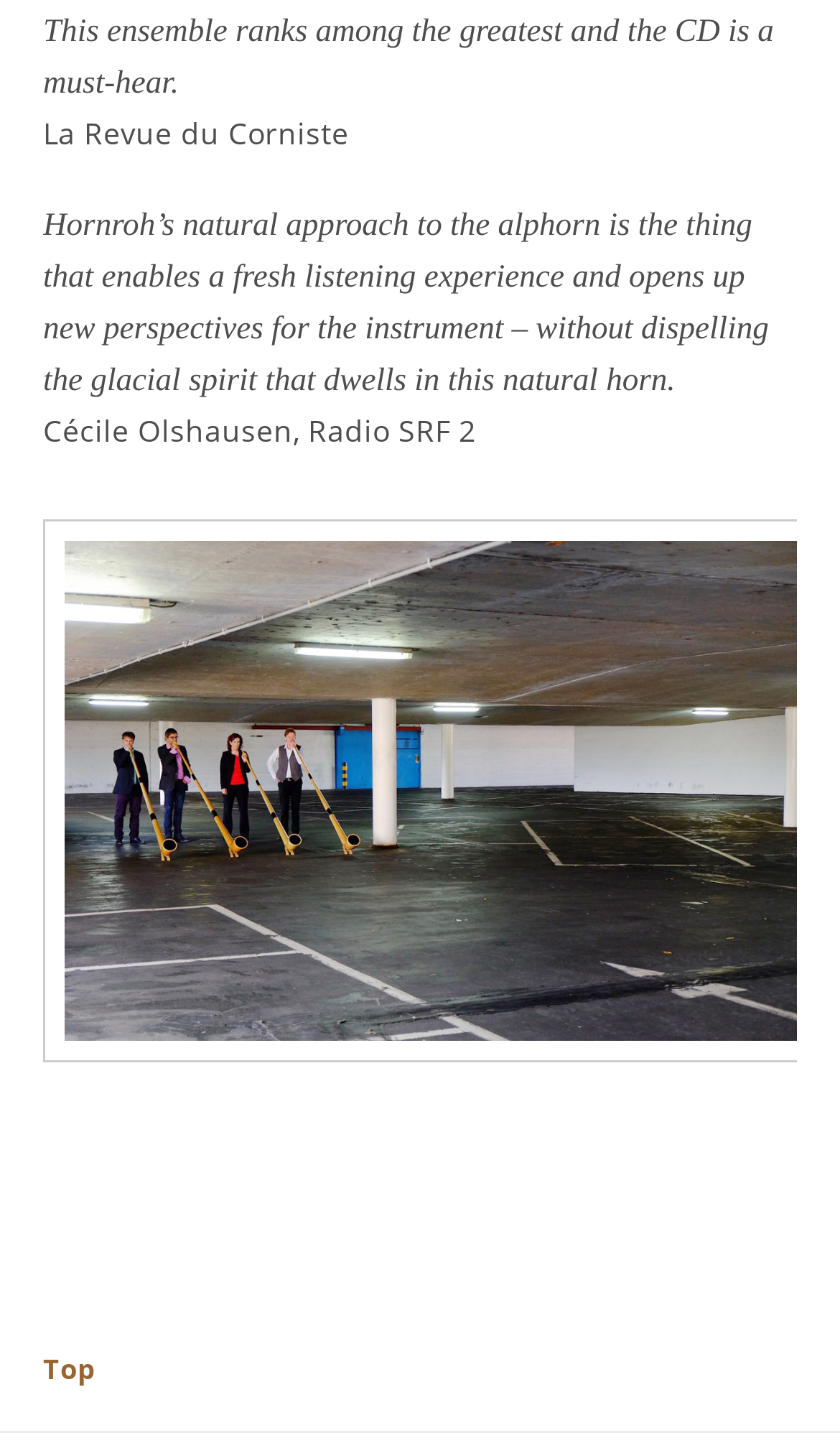Based on the image, please respond to the question with as much detail as possible:
What is the main instrument featured in the album?

The main instrument featured in the album can be inferred from the text 'Hornroh’s natural approach to the alphorn is the thing that enables a fresh listening experience and opens up new perspectives for the instrument'. This text suggests that the alphorn is the primary instrument in the album.